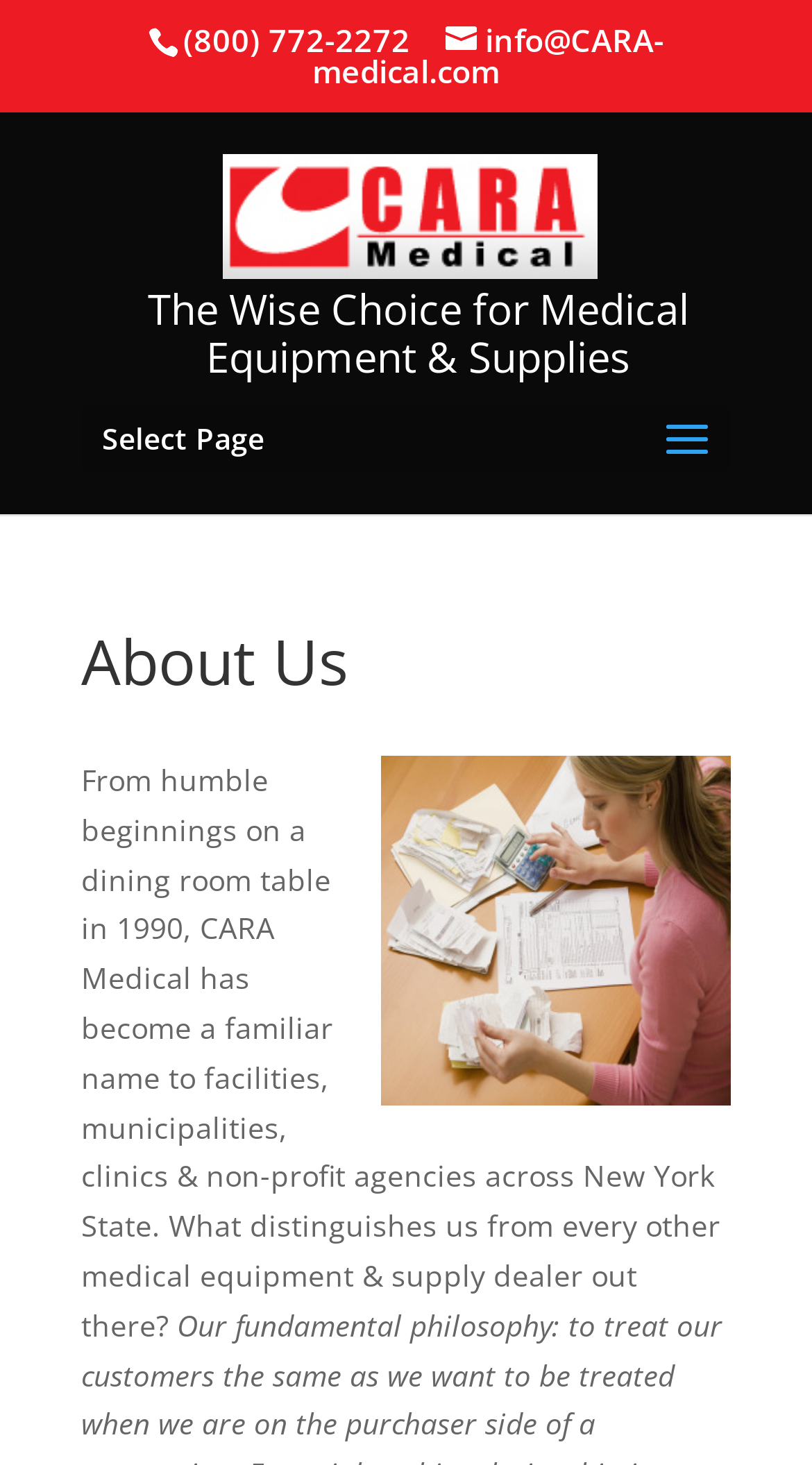Locate the UI element described as follows: "info@CARA-medical.com". Return the bounding box coordinates as four float numbers between 0 and 1 in the order [left, top, right, bottom].

[0.385, 0.013, 0.818, 0.063]